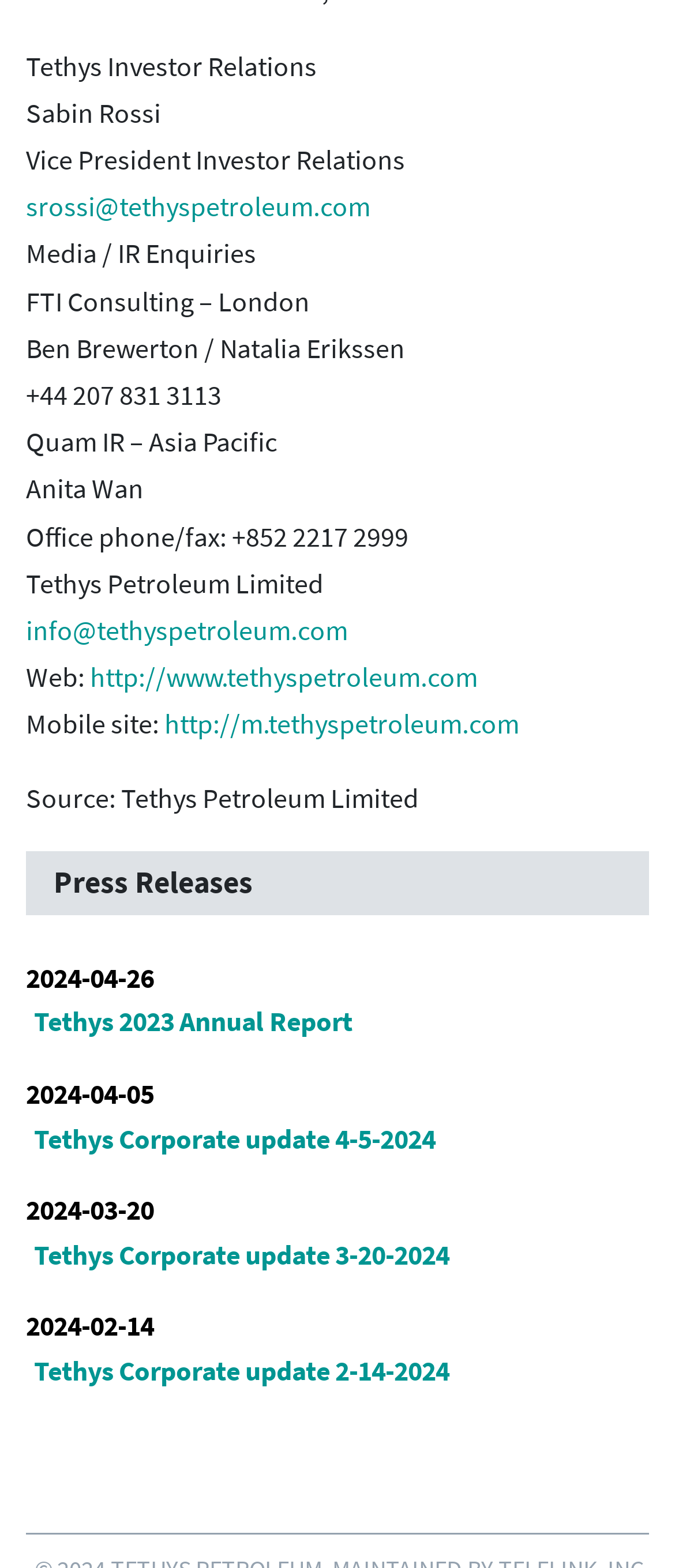Extract the bounding box coordinates of the UI element described by: "http://m.tethyspetroleum.com". The coordinates should include four float numbers ranging from 0 to 1, e.g., [left, top, right, bottom].

[0.244, 0.45, 0.769, 0.473]